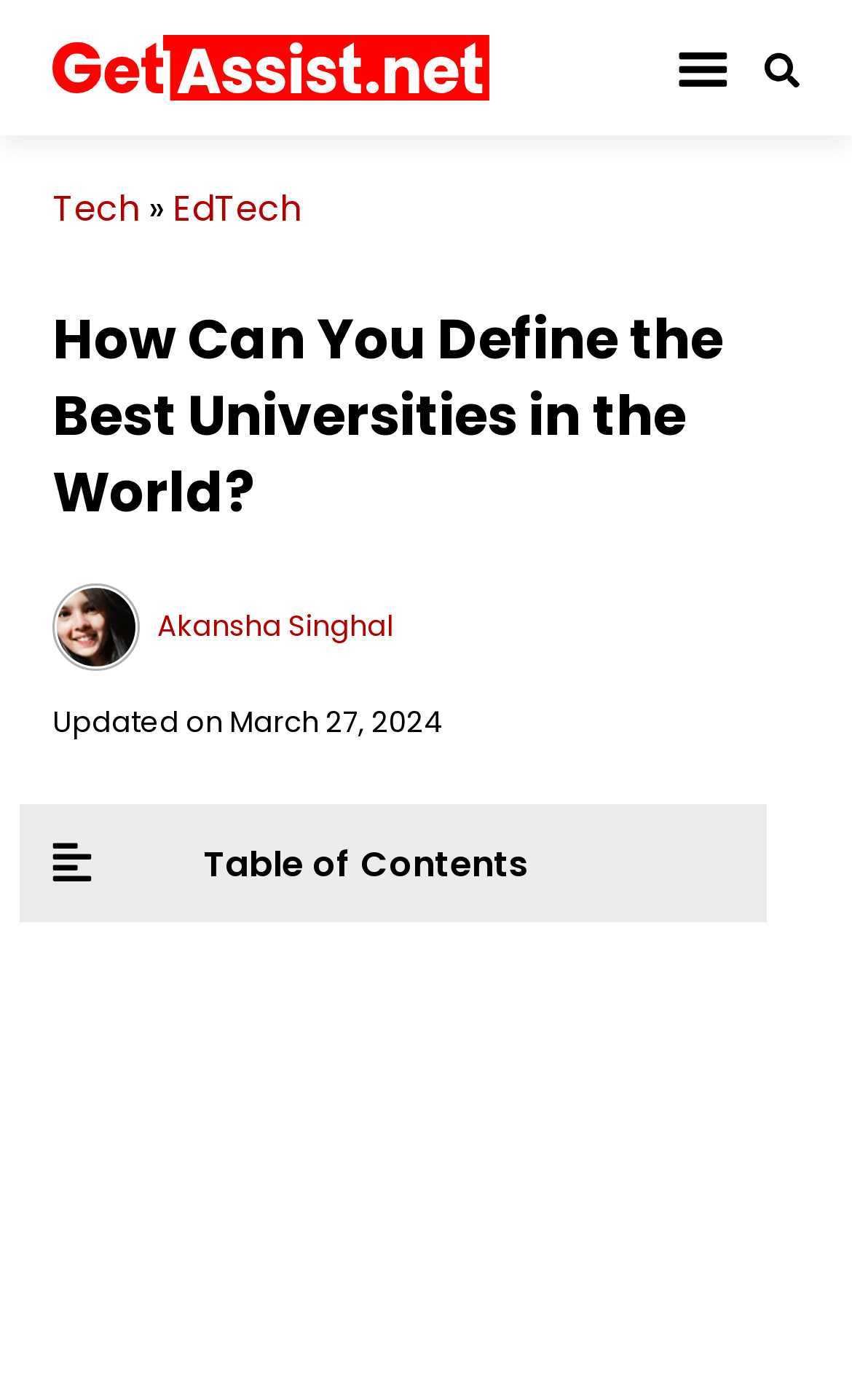Write a detailed summary of the webpage, including text, images, and layout.

The webpage appears to be an article discussing the best universities in the world, with a focus on helping students make an informed decision. At the top left corner, there is a logo link, accompanied by an image of the logo. To the right of the logo, there are navigation links, including "Tech" and "EdTech", separated by a "»" symbol.

Below the navigation links, a prominent heading reads "How Can You Define the Best Universities in the World?" which spans almost the entire width of the page. Underneath the heading, there is a section with the author's information, including a link to the author's profile and the author's name, "Akansha Singhal". The date "Updated on March 27, 2024" is also displayed in this section.

Further down the page, there is an image, followed by a "Table of Contents" section. The image is positioned to the left of the "Table of Contents" text. There are also two icons at the top right corner, one of which is a toggle button. Another small image is located at the top right edge of the page.